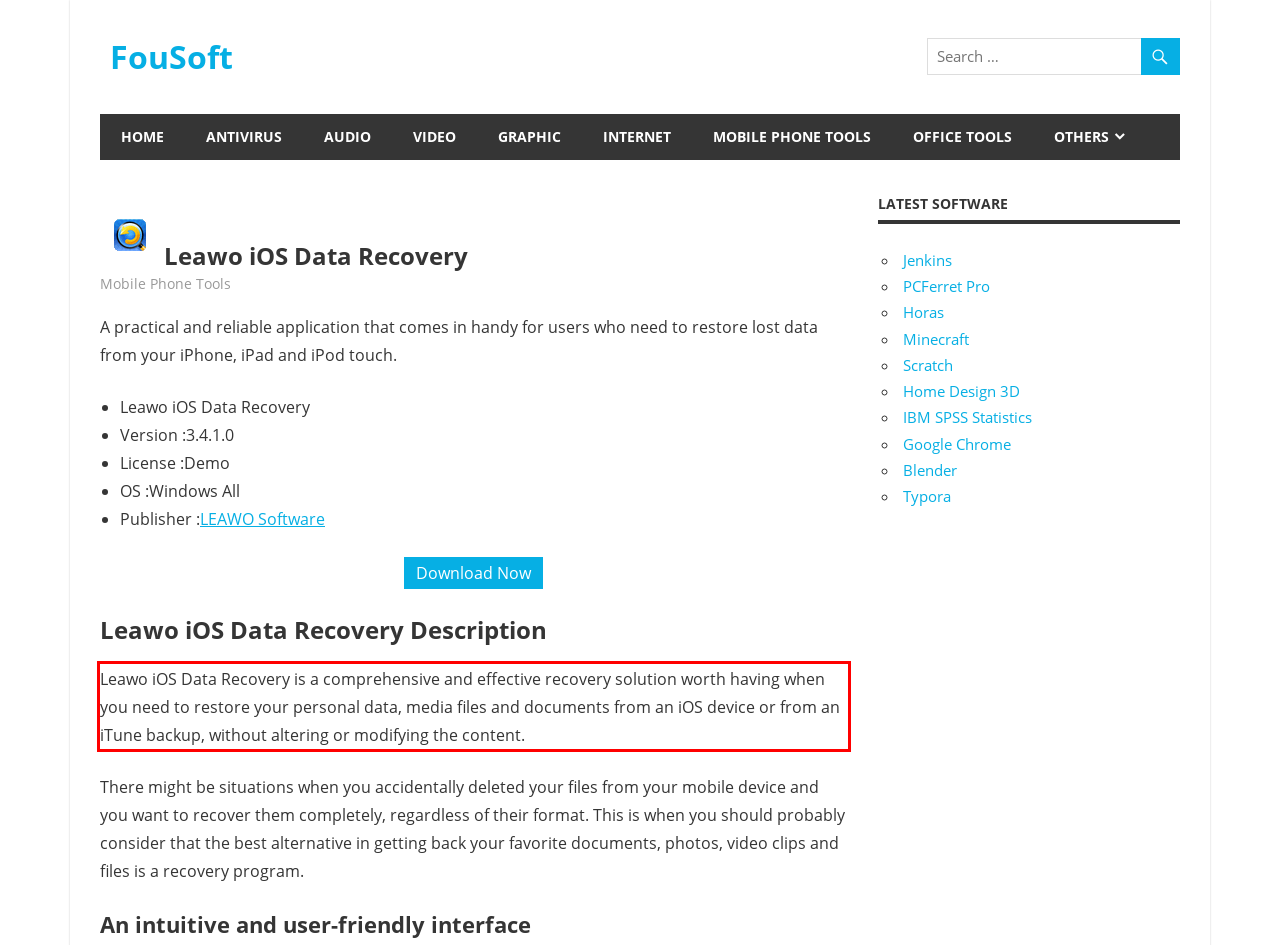Extract and provide the text found inside the red rectangle in the screenshot of the webpage.

Leawo iOS Data Recovery is a comprehensive and effective recovery solution worth having when you need to restore your personal data, media files and documents from an iOS device or from an iTune backup, without altering or modifying the content.